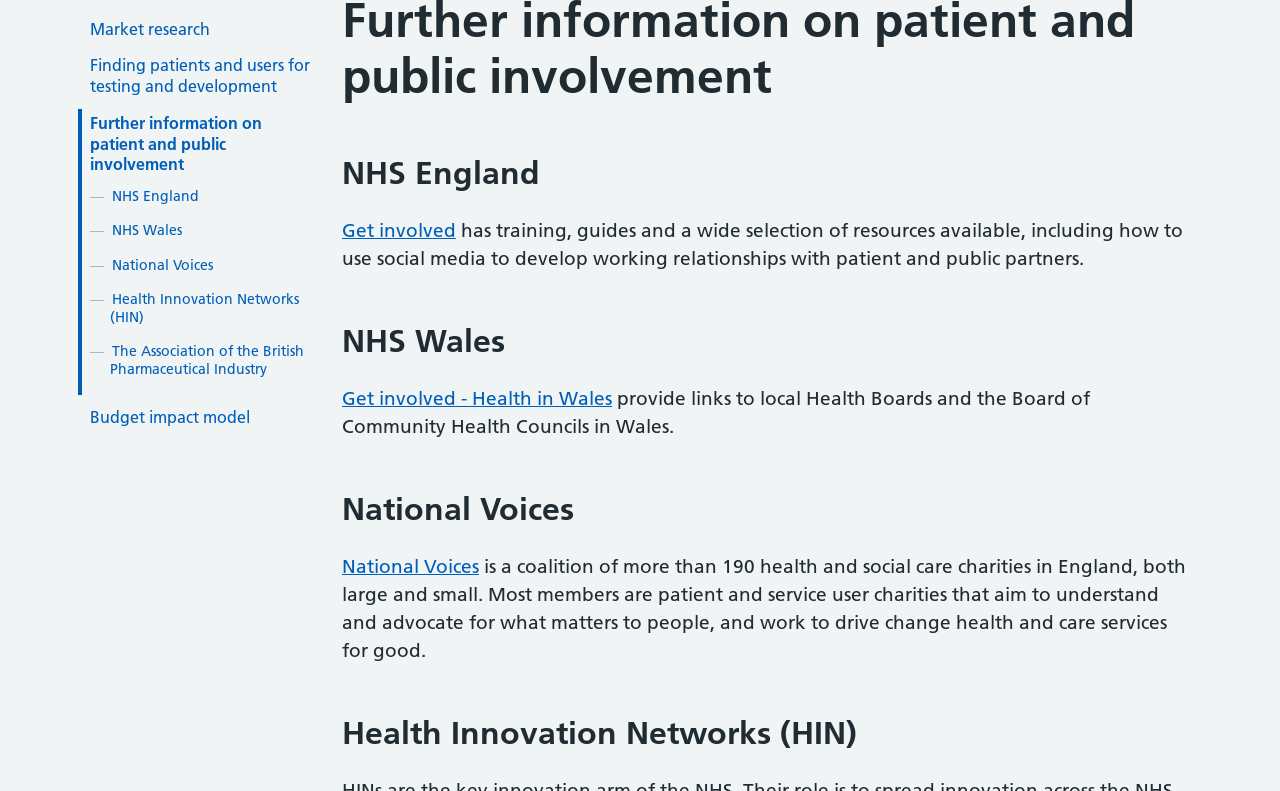Identify the bounding box for the UI element specified in this description: "National Voices". The coordinates must be four float numbers between 0 and 1, formatted as [left, top, right, bottom].

[0.088, 0.323, 0.166, 0.346]